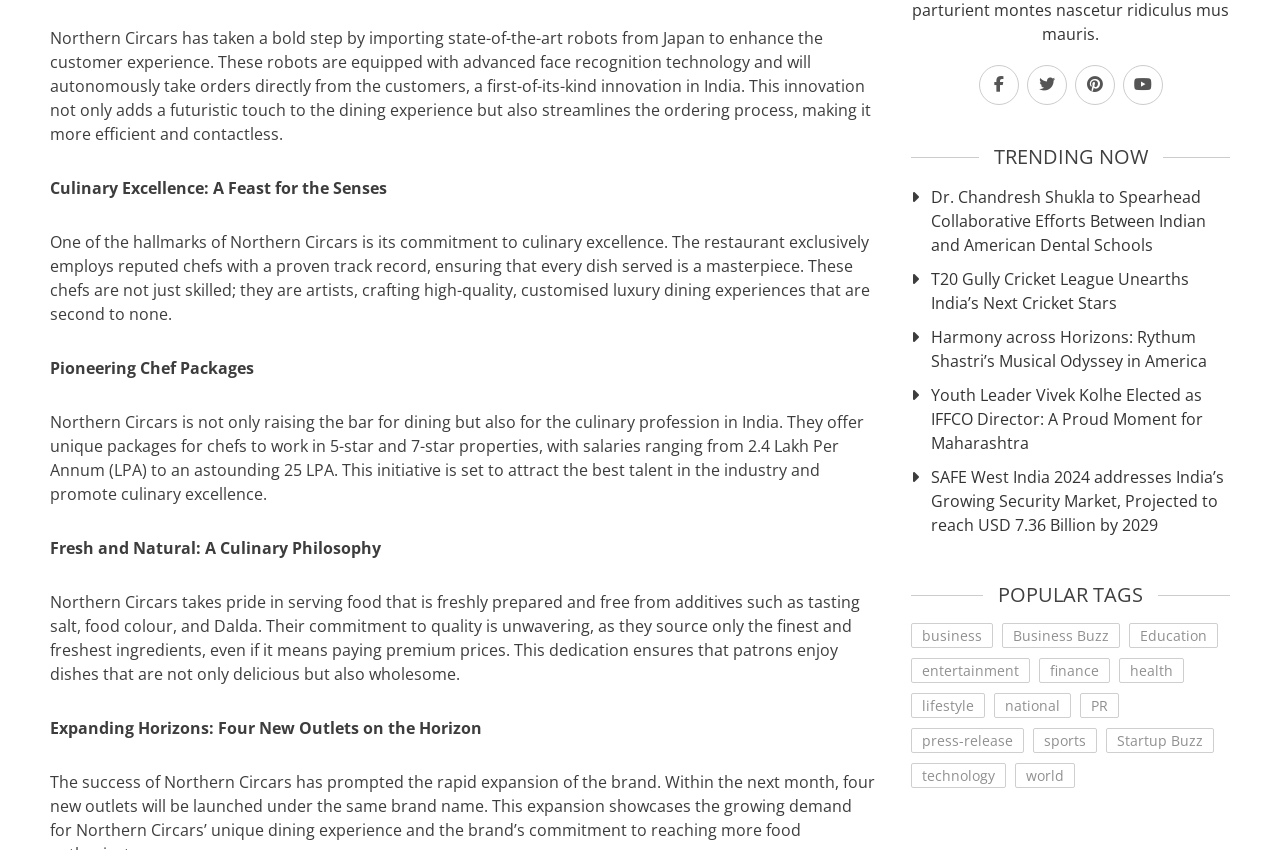Please identify the bounding box coordinates of the clickable region that I should interact with to perform the following instruction: "Explore the TRENDING NOW section". The coordinates should be expressed as four float numbers between 0 and 1, i.e., [left, top, right, bottom].

[0.765, 0.163, 0.908, 0.205]